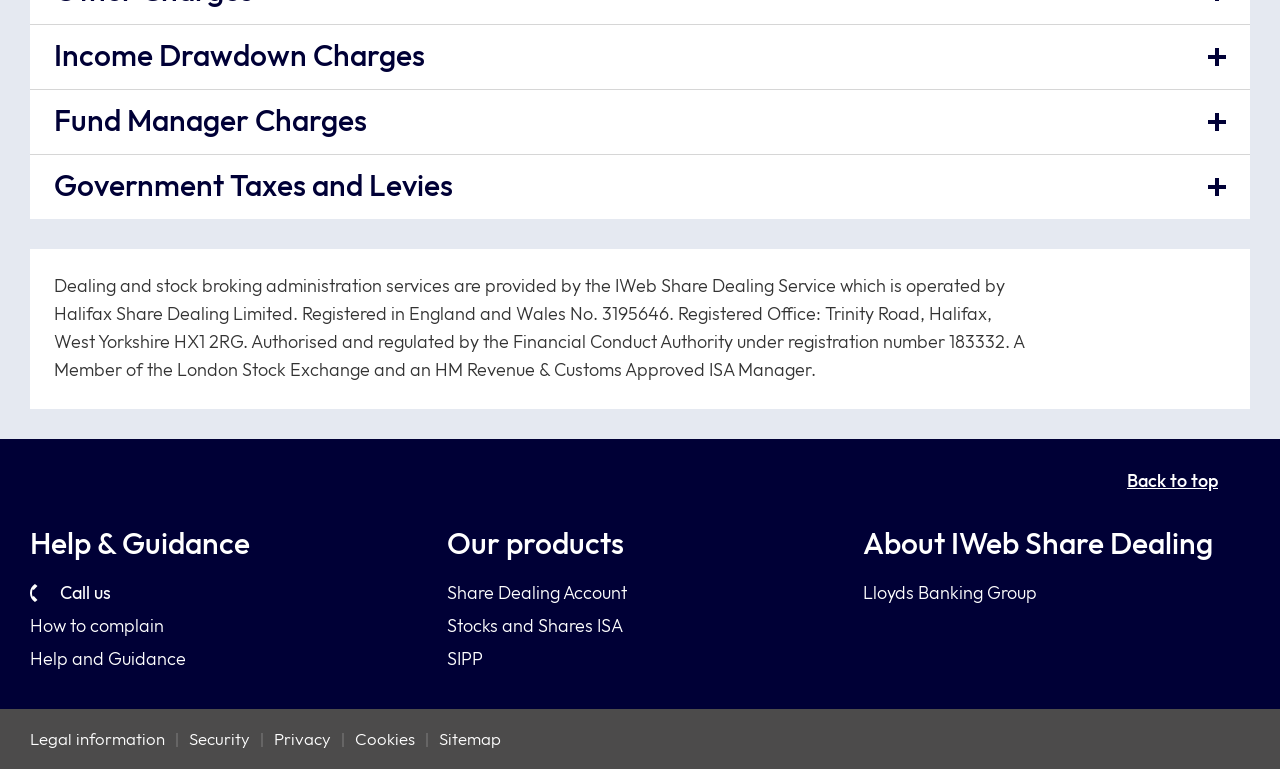Identify the bounding box for the UI element that is described as follows: "Call us".

[0.047, 0.754, 0.087, 0.791]